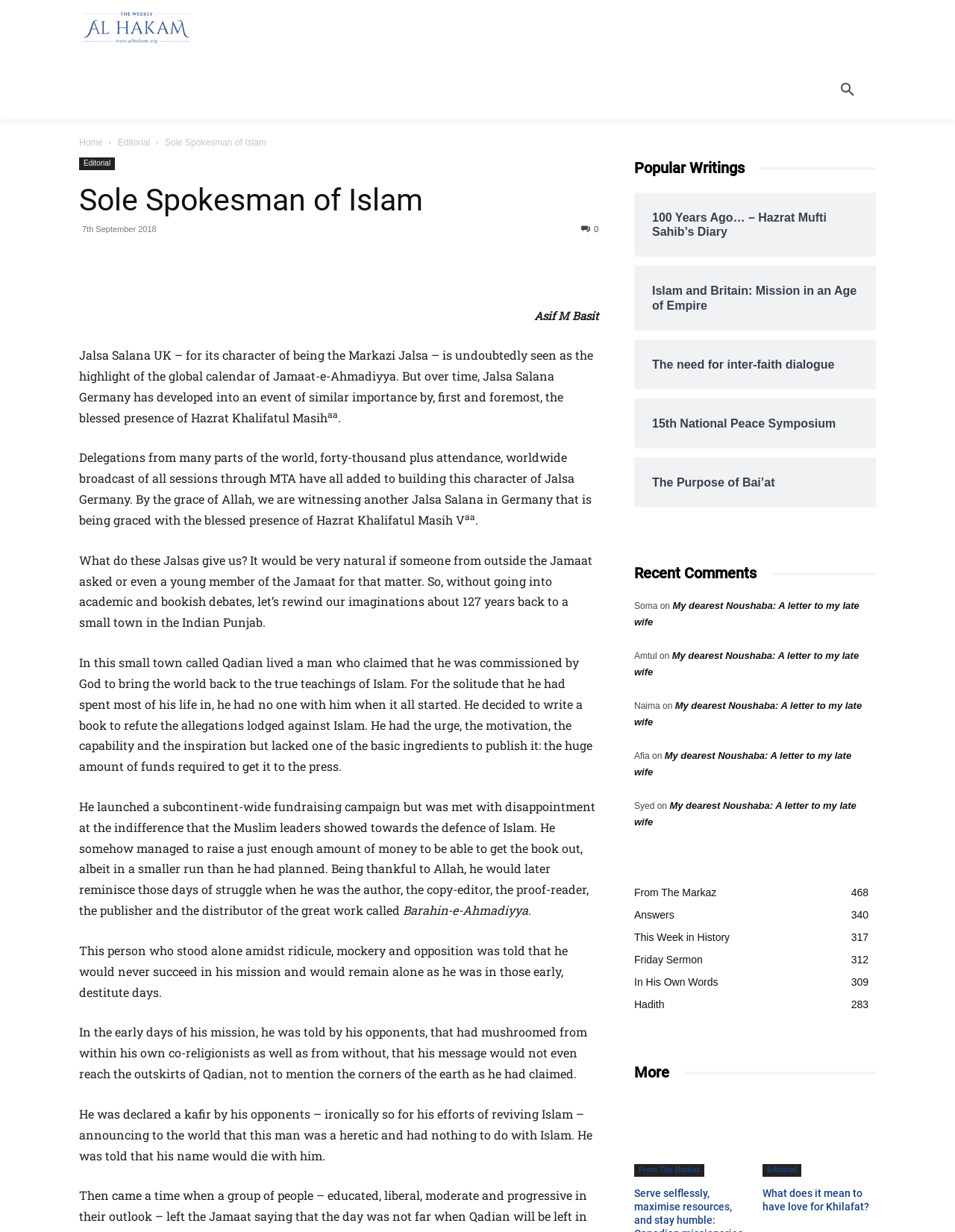How many comments are there in the 'Recent Comments' section?
Answer the question with a single word or phrase derived from the image.

5